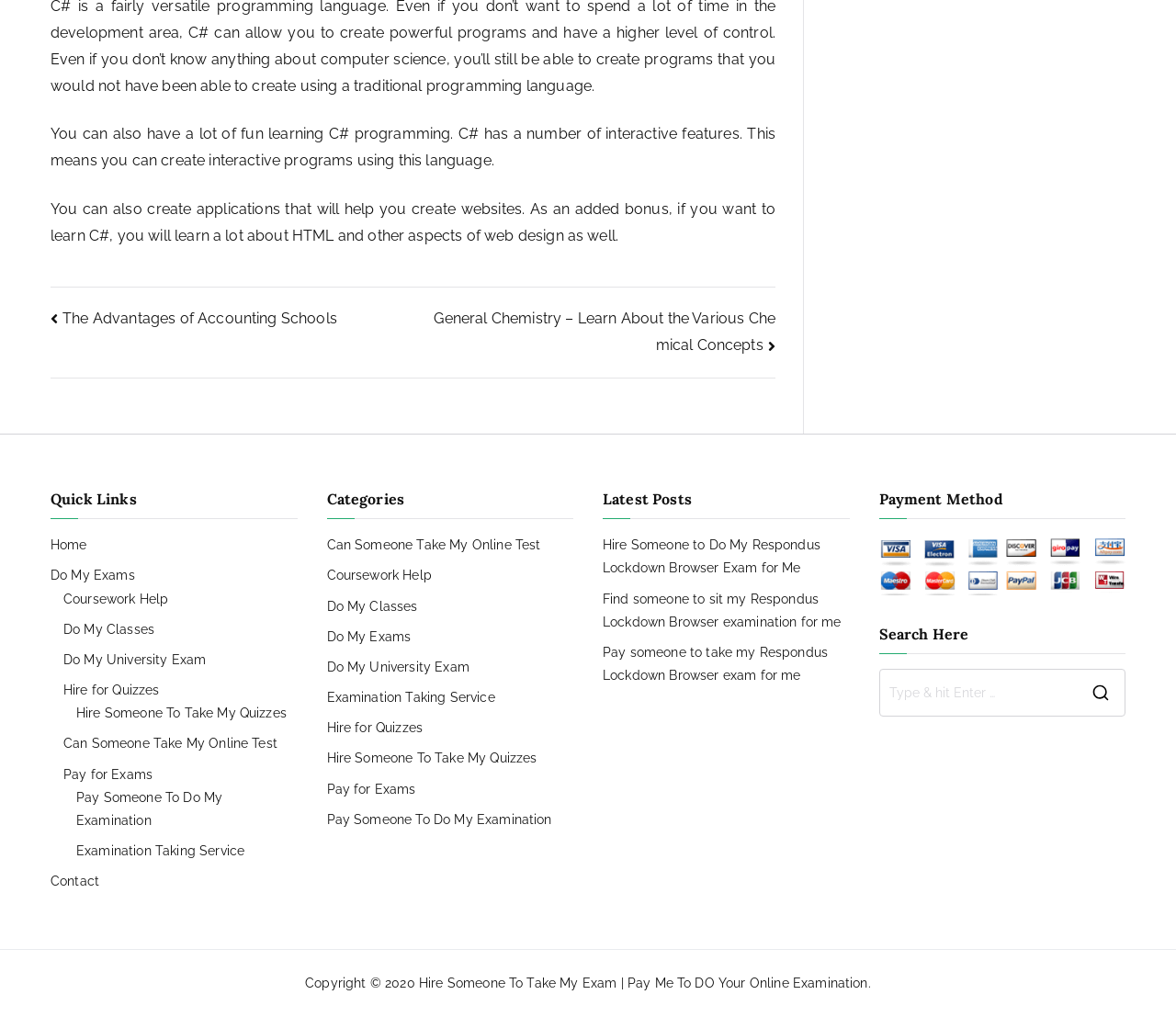Provide the bounding box coordinates for the UI element that is described as: "Contact".

[0.043, 0.856, 0.253, 0.879]